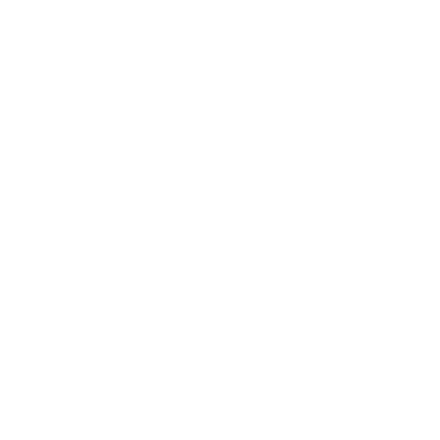Generate an elaborate caption that includes all aspects of the image.

This image showcases a stylish and elegant document folder designed specifically for diplomas. The folder features a premium regular leatherette exterior, providing a luxurious feel and durability. Inside, it boasts a double-sided lining made from white cardstock, ensuring that documents are well-protected and presented beautifully.

Measuring 11.5 inches in height, the folder is suitable for holding standard 8.5-inch diplomas, making it ideal for graduation ceremonies and other formal events. It offers a blank cover, ready for personalized imprinting, allowing users to customize it according to their specific needs.

The design includes double acetate protector overlays to safeguard the diploma from damage, and it accommodates panoramic-style display to showcase certificates horizontally. Noteworthy details include eight white ribbon corners and 3mm foam padding, enhancing both aesthetics and protection.

This folder combines functionality with a sleek silver-grey color, and it is designed to accept custom printed folders, making it a versatile choice for various occasions.